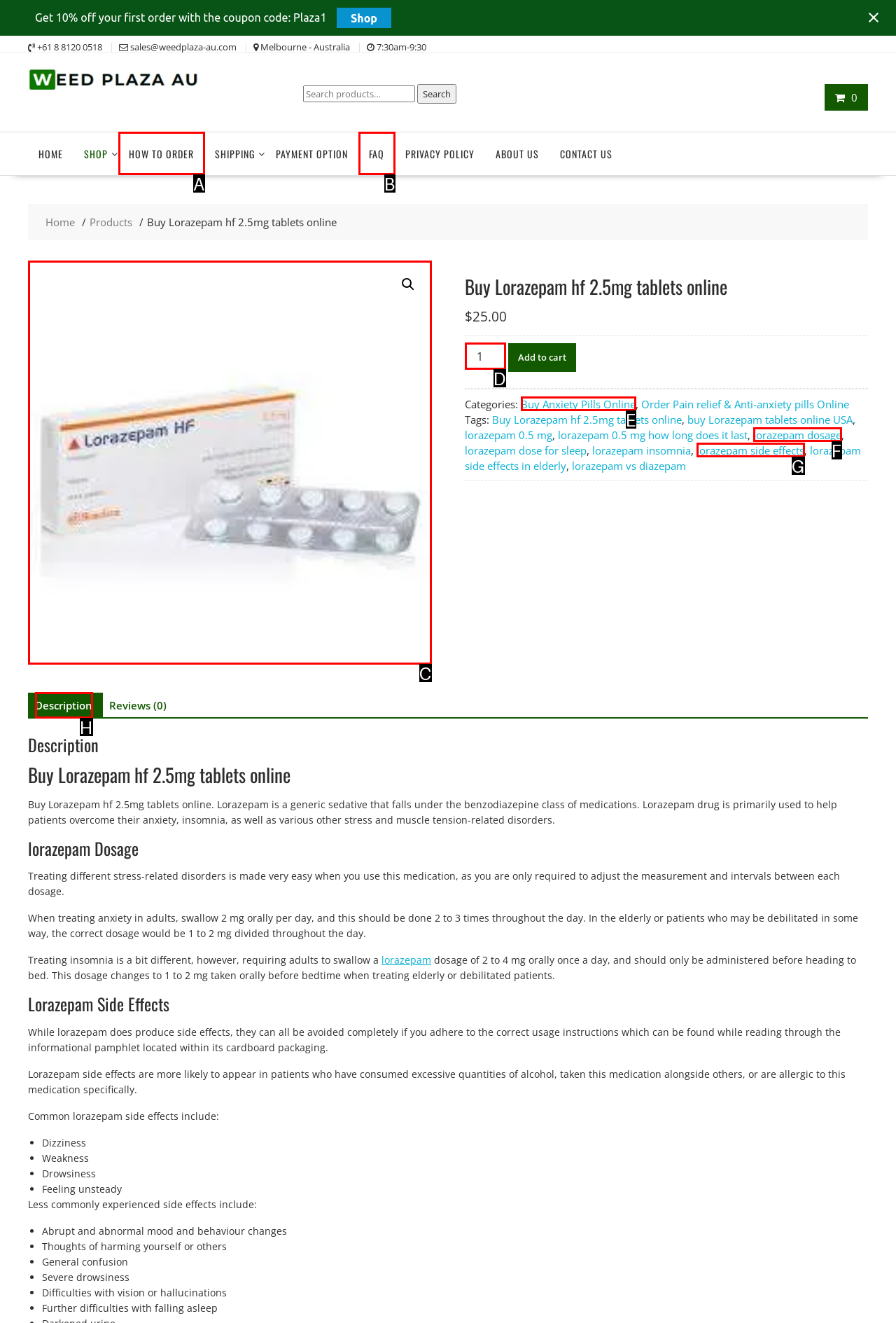Using the provided description: How to Order, select the HTML element that corresponds to it. Indicate your choice with the option's letter.

A